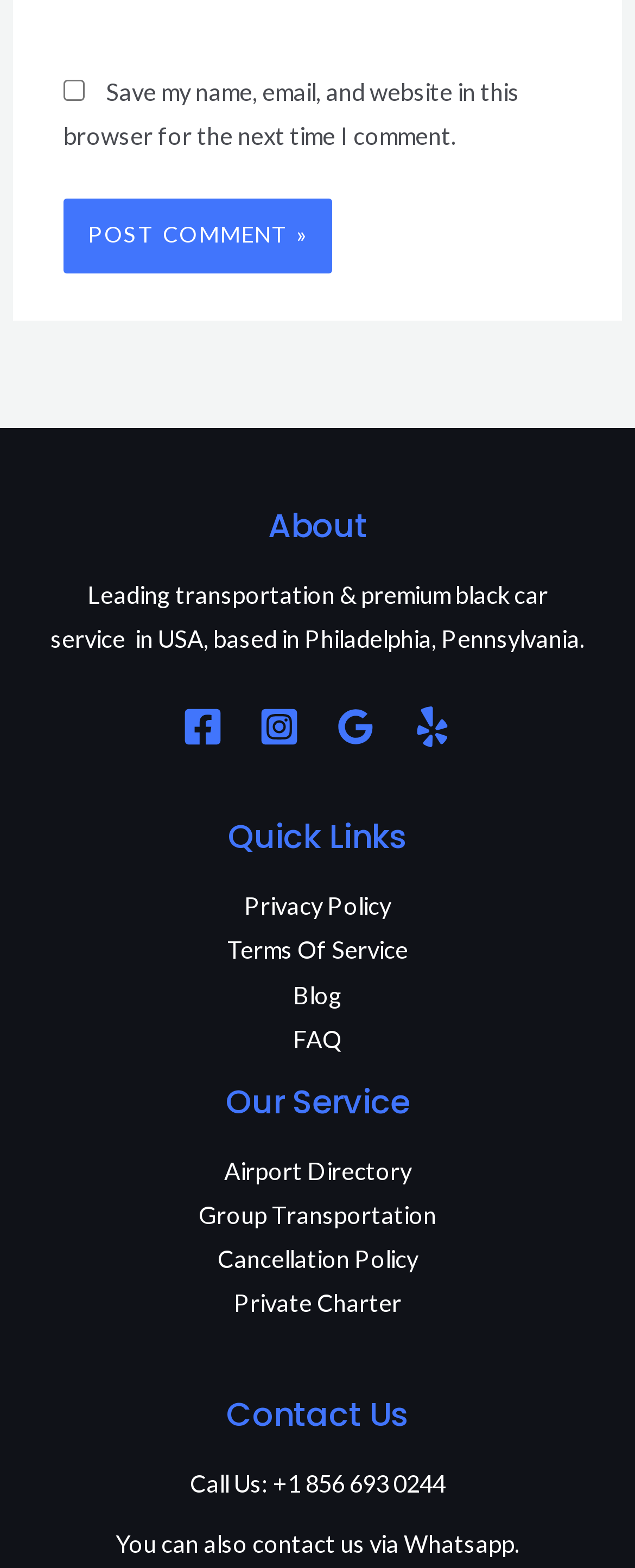What type of transportation service is offered?
By examining the image, provide a one-word or phrase answer.

Black car service